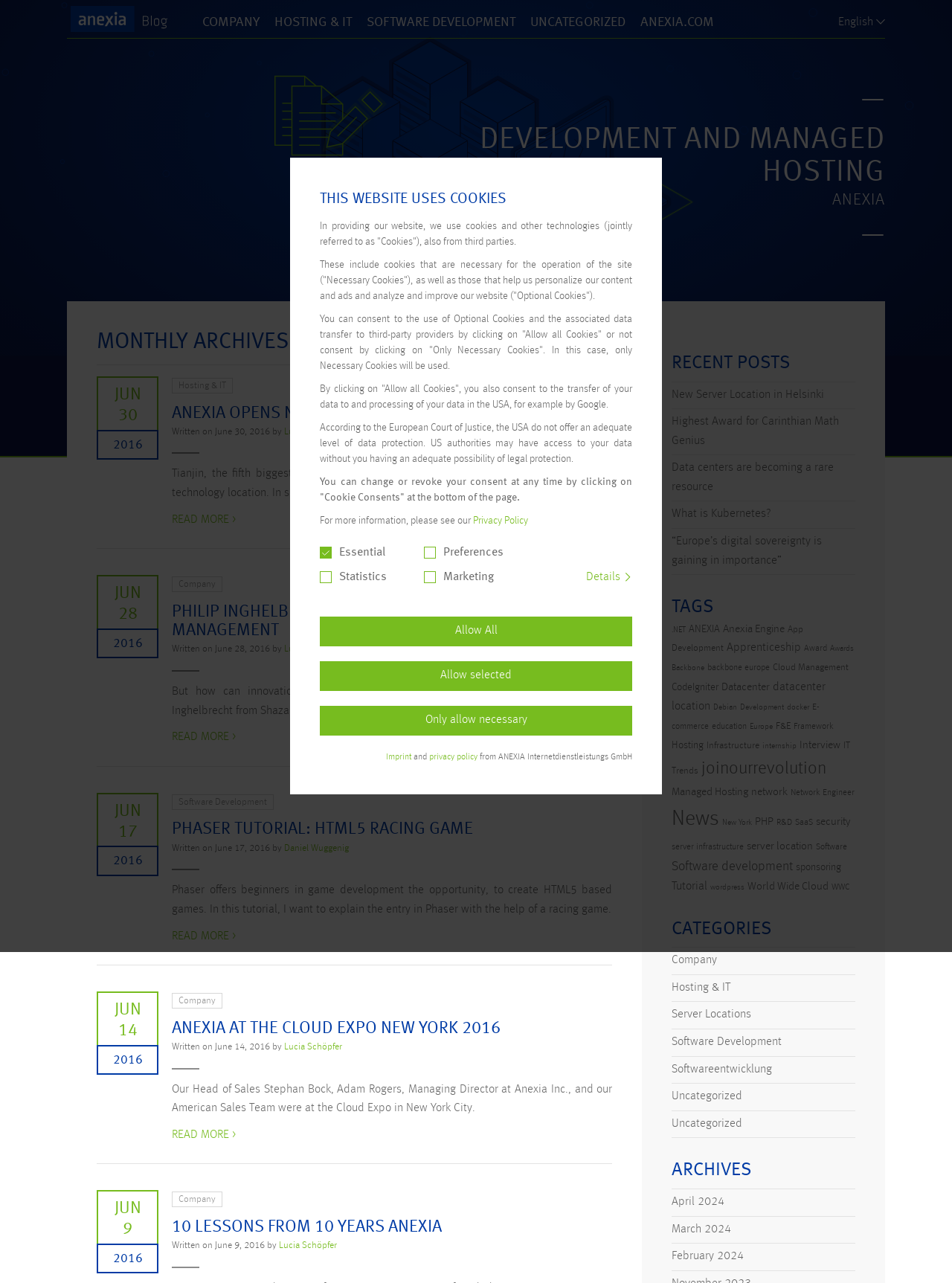Respond with a single word or phrase to the following question:
Who is the author of the article '10 LESSONS FROM 10 YEARS ANEXIA'?

Lucia Schöpfer